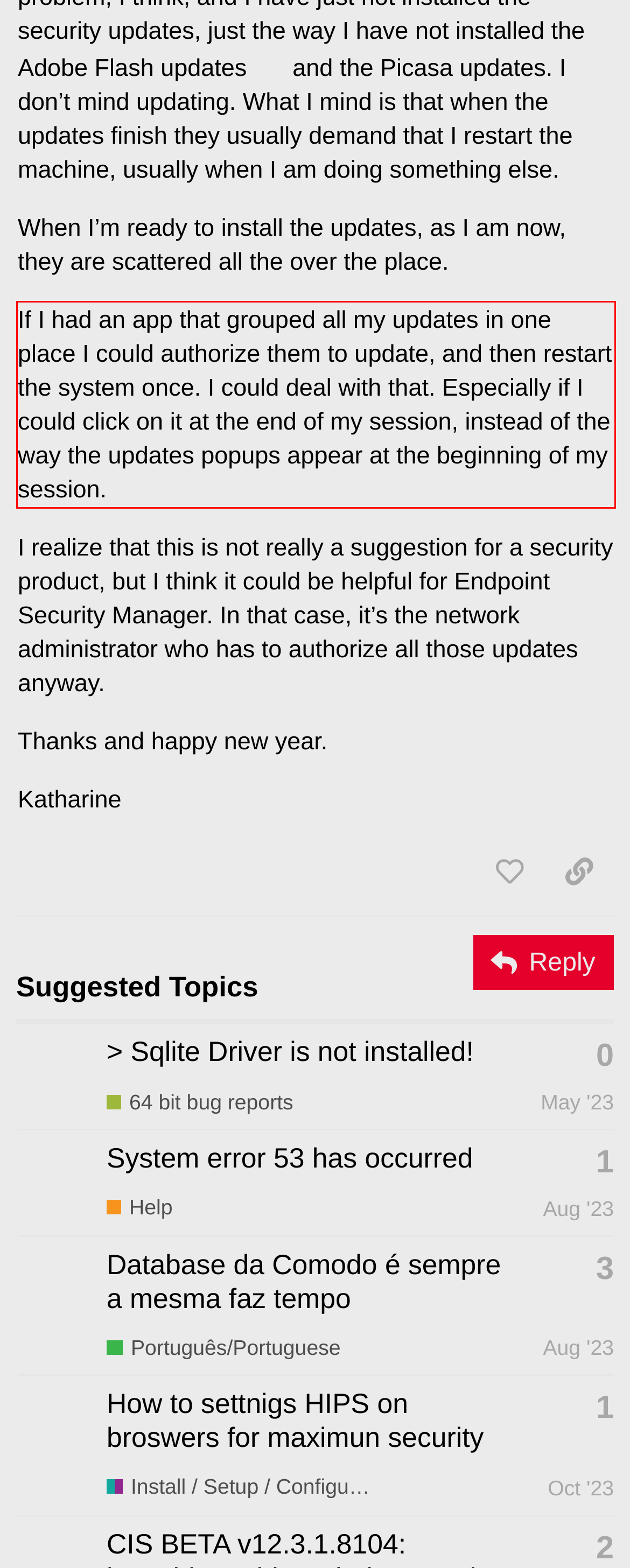You have a screenshot of a webpage with a red bounding box. Use OCR to generate the text contained within this red rectangle.

If I had an app that grouped all my updates in one place I could authorize them to update, and then restart the system once. I could deal with that. Especially if I could click on it at the end of my session, instead of the way the updates popups appear at the beginning of my session.